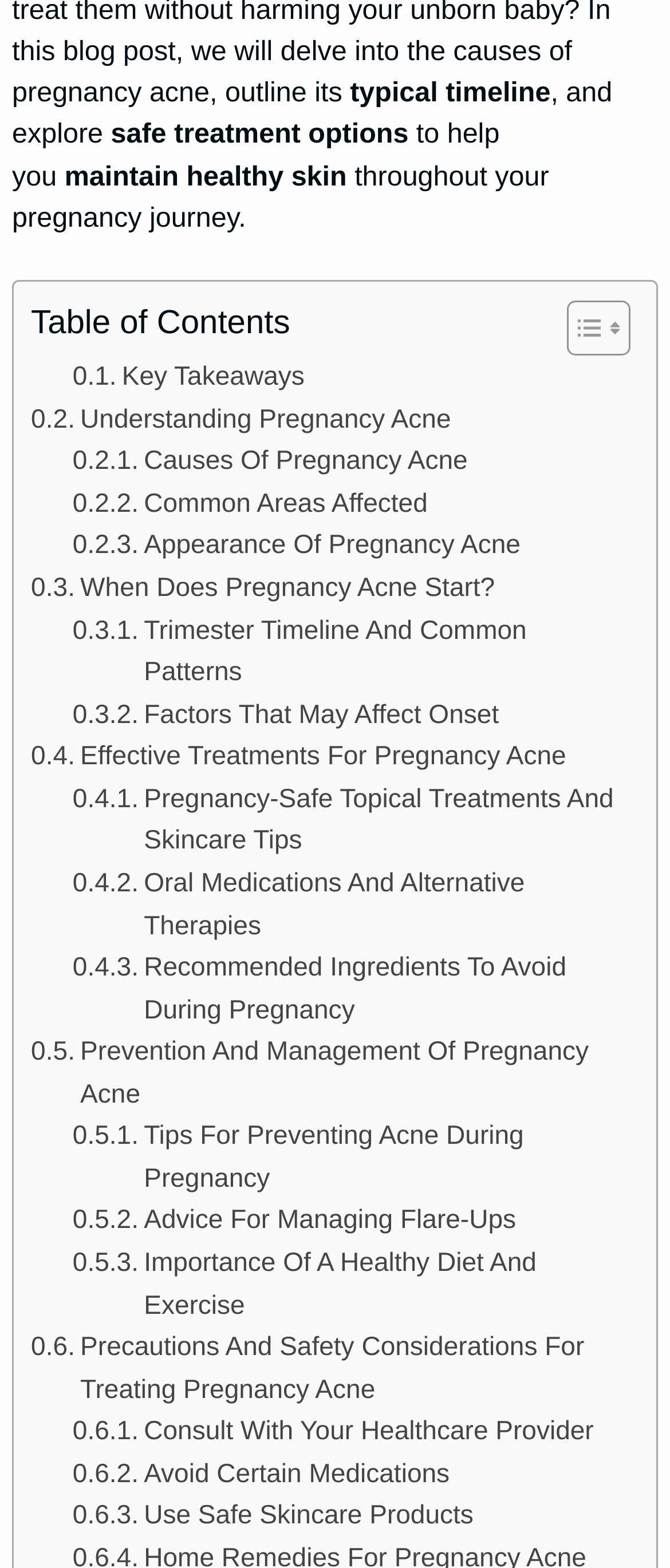Please determine the bounding box coordinates of the area that needs to be clicked to complete this task: 'Toggle Table of Content'. The coordinates must be four float numbers between 0 and 1, formatted as [left, top, right, bottom].

[0.808, 0.191, 0.928, 0.228]